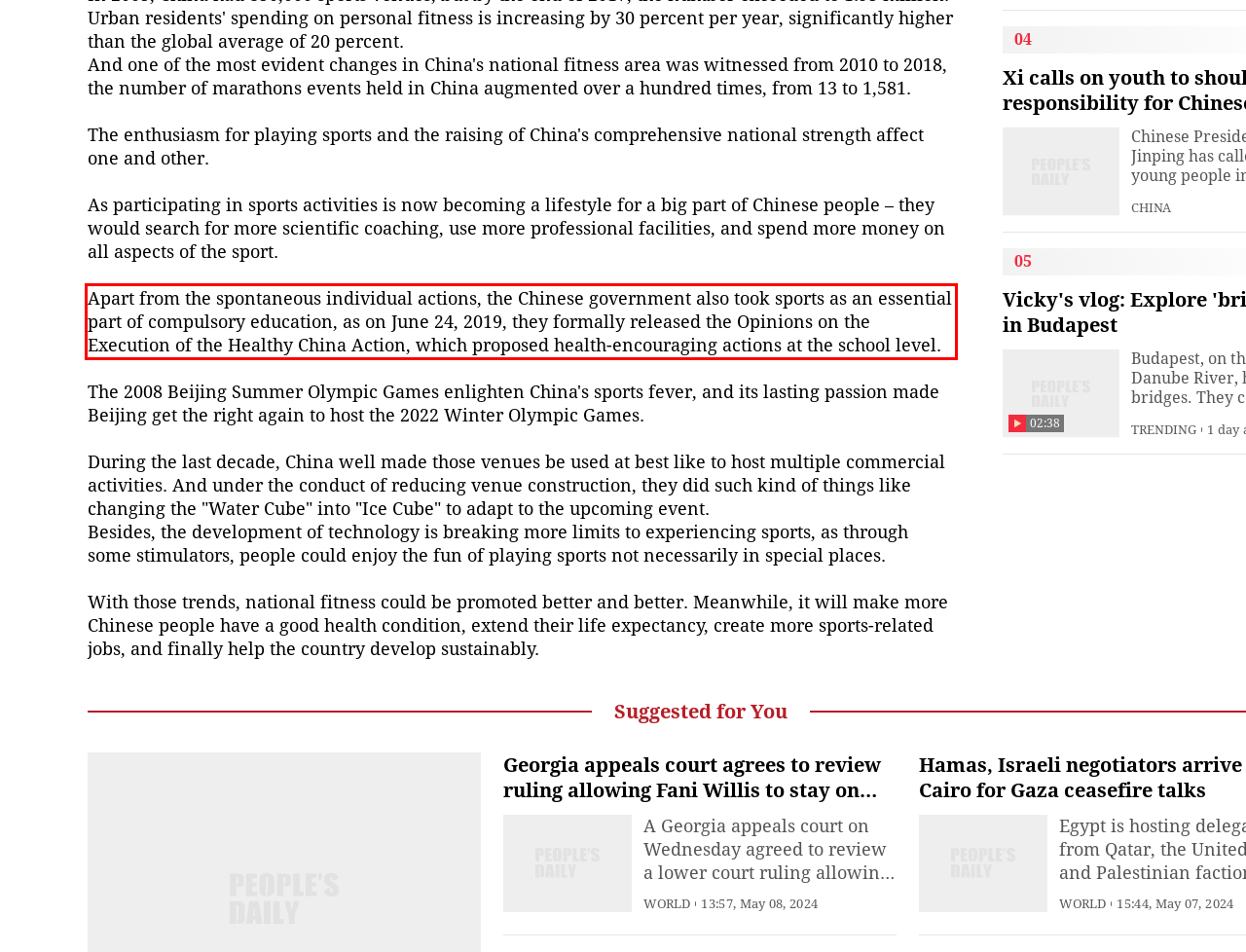You have a screenshot of a webpage, and there is a red bounding box around a UI element. Utilize OCR to extract the text within this red bounding box.

Apart from the spontaneous individual actions, the Chinese government also took sports as an essential part of compulsory education, as on June 24, 2019, they formally released the Opinions on the Execution of the Healthy China Action, which proposed health-encouraging actions at the school level.